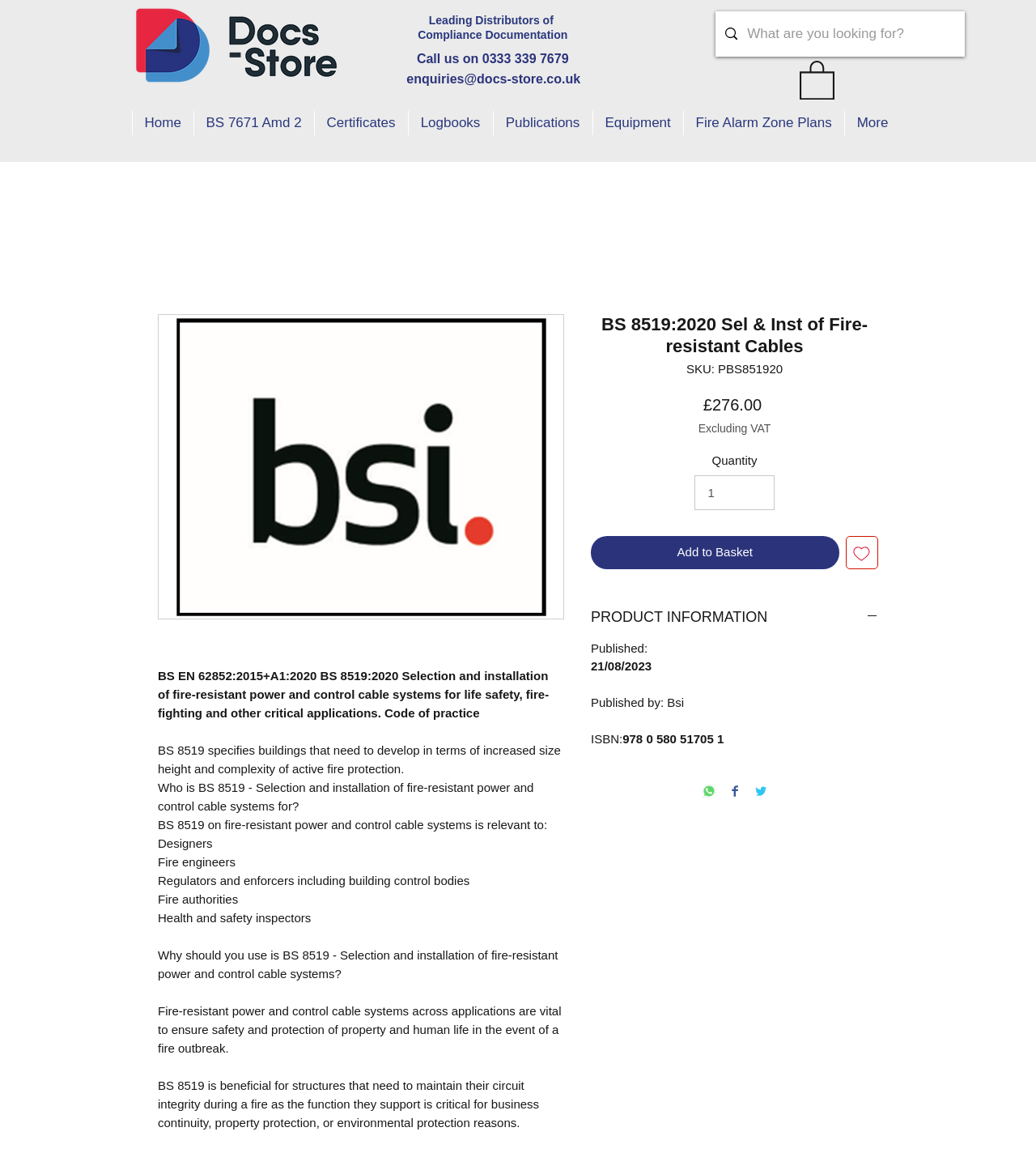Analyze the image and give a detailed response to the question:
What is the publication date of BS 8519:2020?

I found the publication date of BS 8519:2020 by looking at the product information section, where it is listed as 21/08/2023.